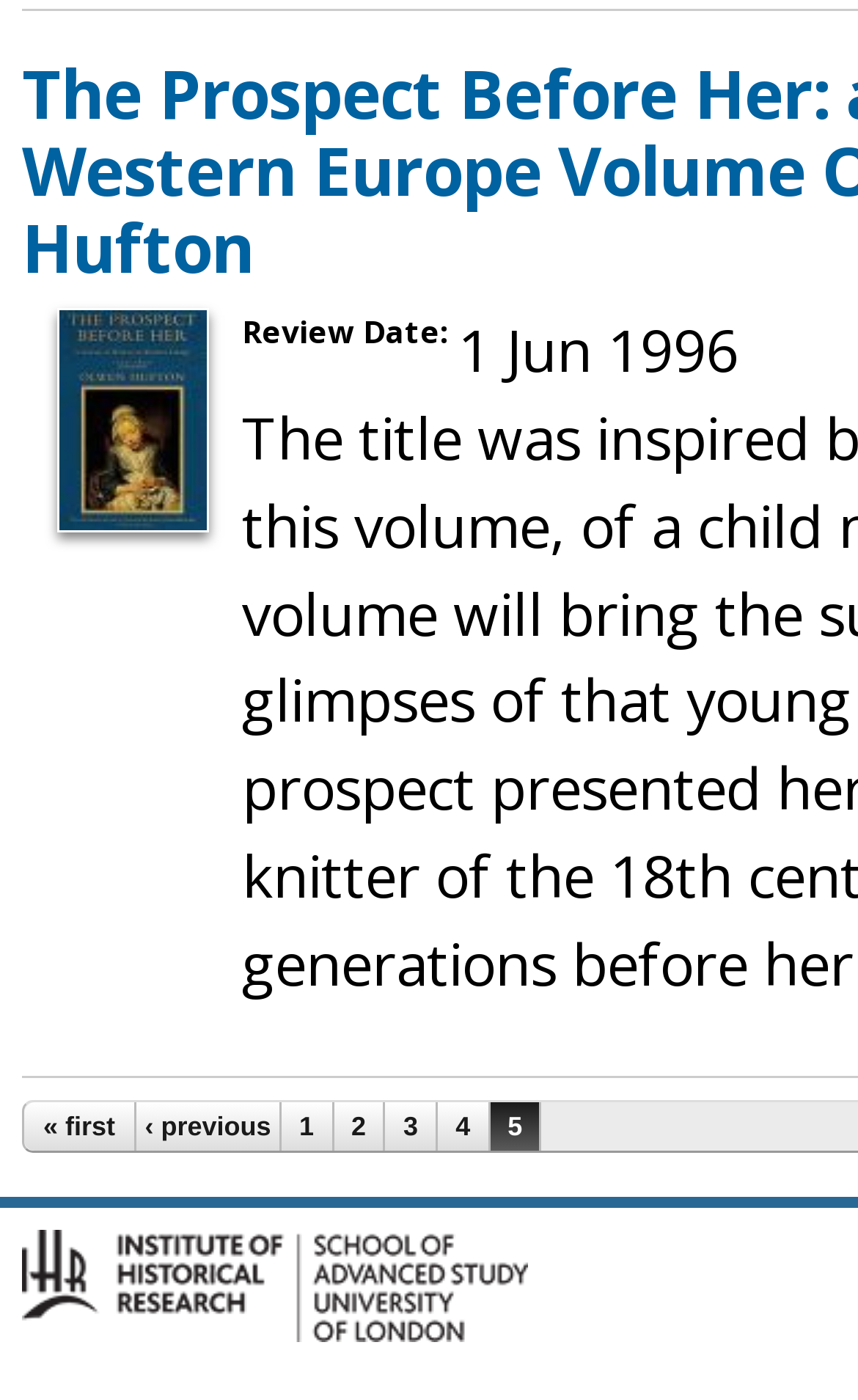Give a one-word or short-phrase answer to the following question: 
What is the review date?

1 Jun 1996